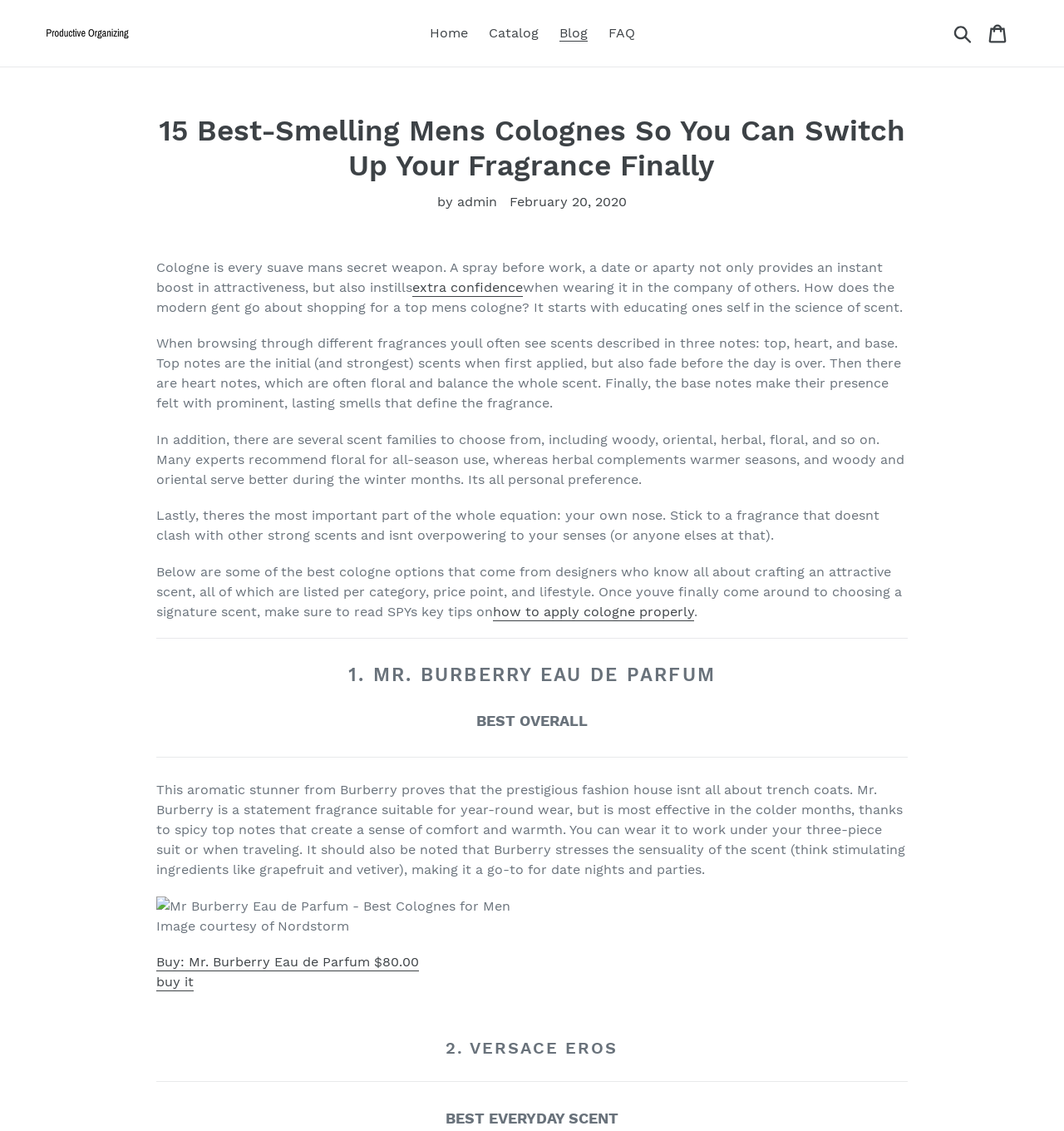Please locate the bounding box coordinates of the region I need to click to follow this instruction: "View the 'Cart'".

[0.92, 0.013, 0.957, 0.046]